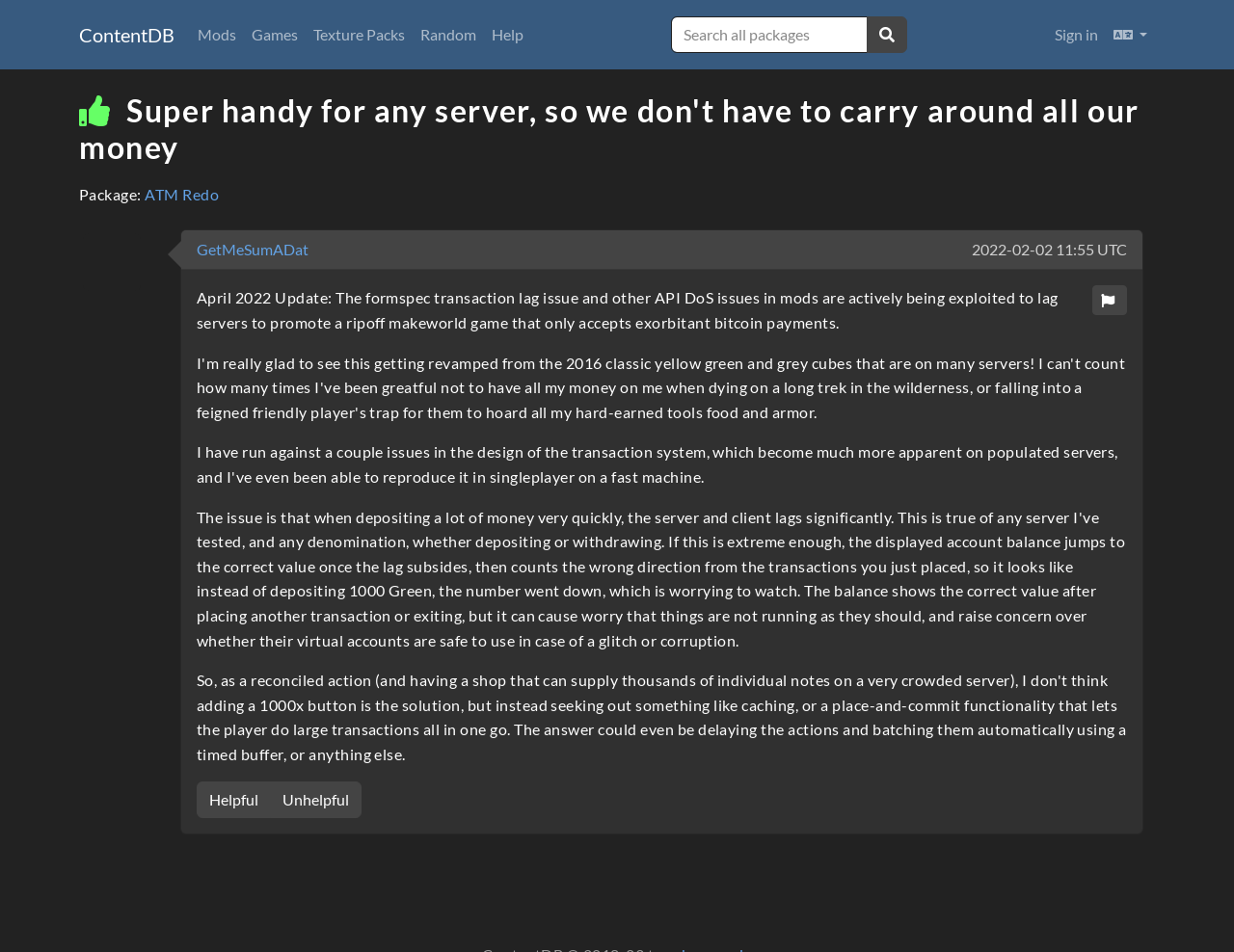Provide a thorough description of this webpage.

This webpage appears to be a content page for a specific package, ATM Redo, on a platform called ContentDB. At the top, there are several links to navigate to different sections of the platform, including Mods, Games, Texture Packs, Random, and Help. Next to these links, there is a search bar with a search button. On the right side, there are links to Sign in and a language selection button.

Below the navigation bar, the main content area begins. The title of the package, "Super handy for any server, so we don't have to carry around all our money", is displayed prominently. Underneath, there is a heading "Package:" followed by a link to the package name, ATM Redo.

On the left side, there is a small image, and below it, there are several links, including one to a user named GetMeSumADat and a timestamp. On the right side, there is a link with a warning icon.

The main content of the page is a text block that describes an update to the package, specifically addressing an issue with formspec transaction lag and API DoS issues in mods. The text also mentions a ripoff game that only accepts exorbitant bitcoin payments.

At the bottom of the page, there are two buttons, "Helpful" and "Unhelpful", which likely allow users to provide feedback on the package.